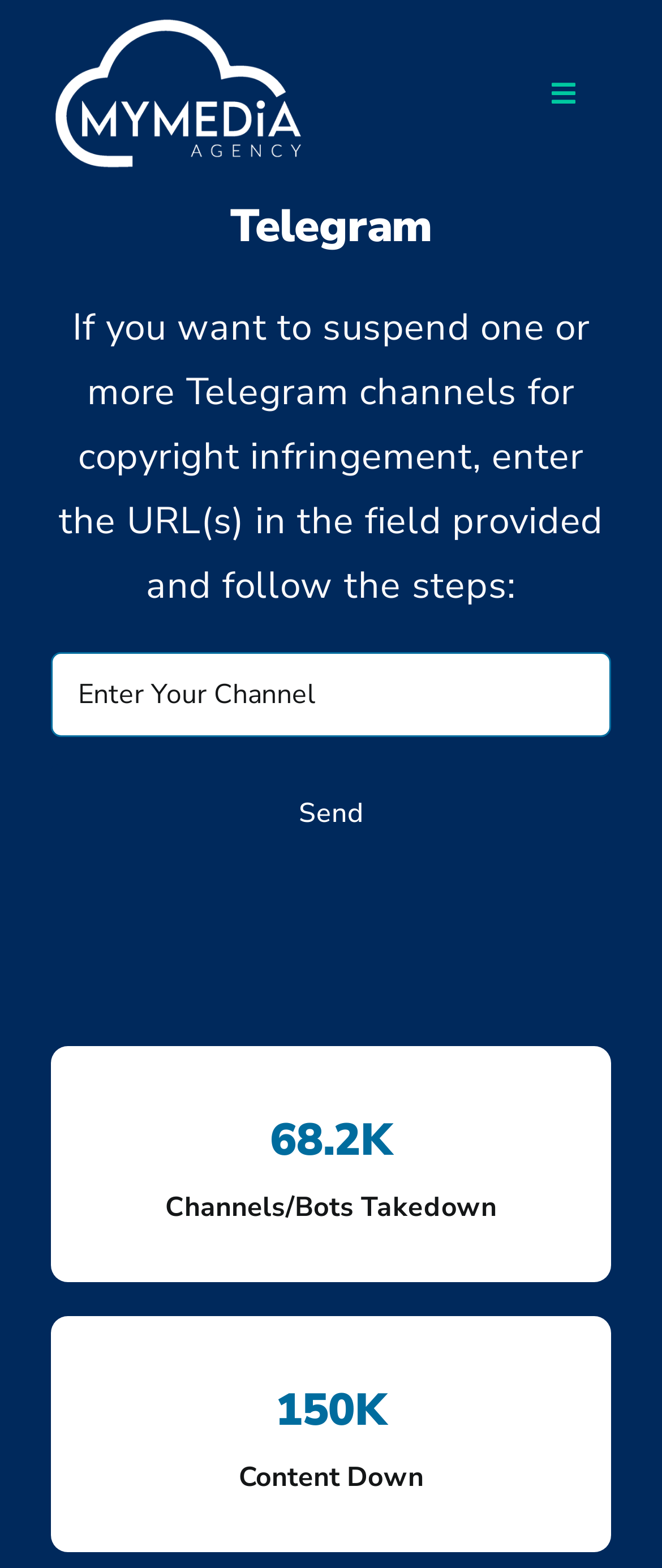Please specify the bounding box coordinates for the clickable region that will help you carry out the instruction: "Click the MyMedia Logo".

[0.077, 0.008, 0.461, 0.031]